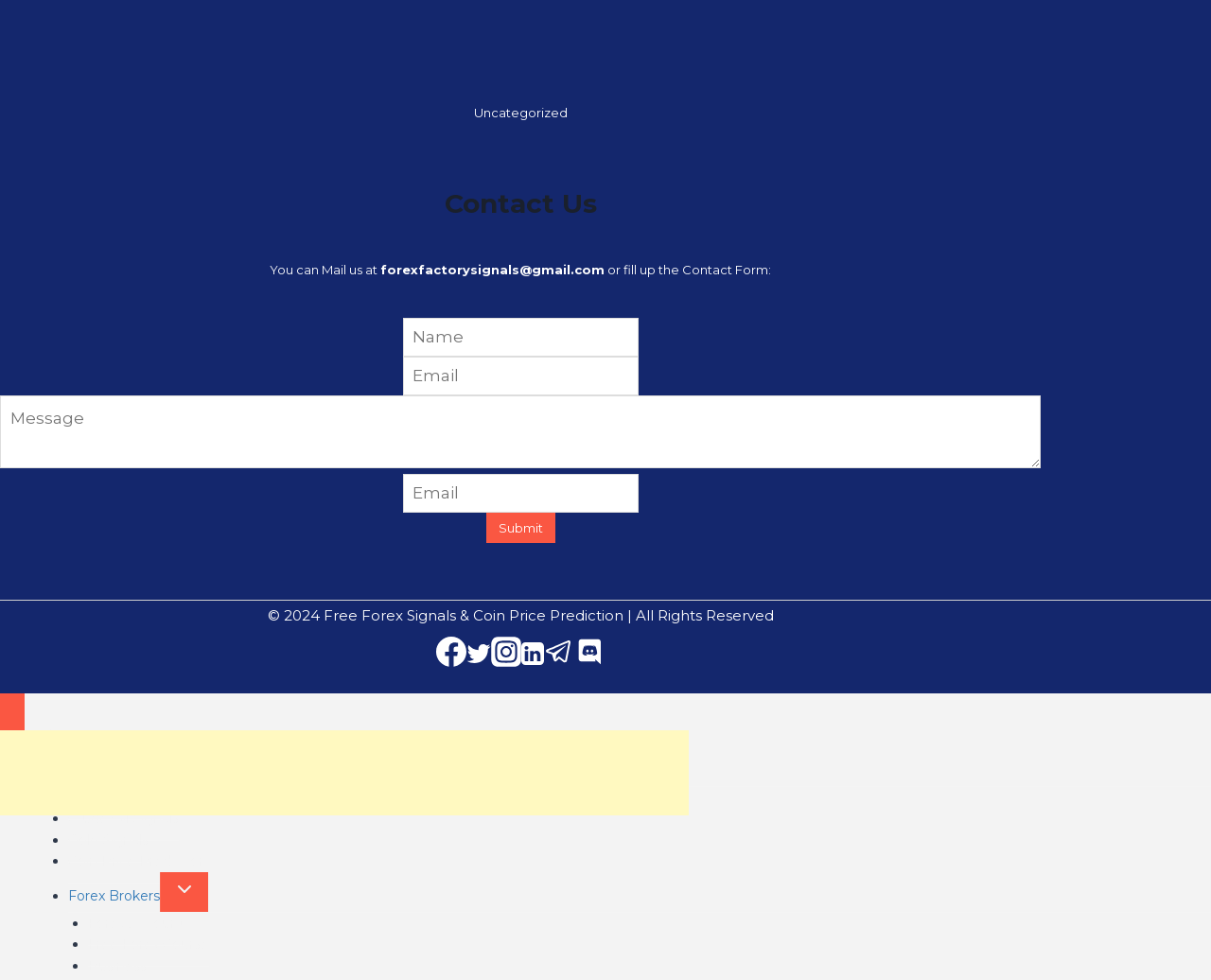Answer with a single word or phrase: 
How many menu items are there under 'Signals'?

4